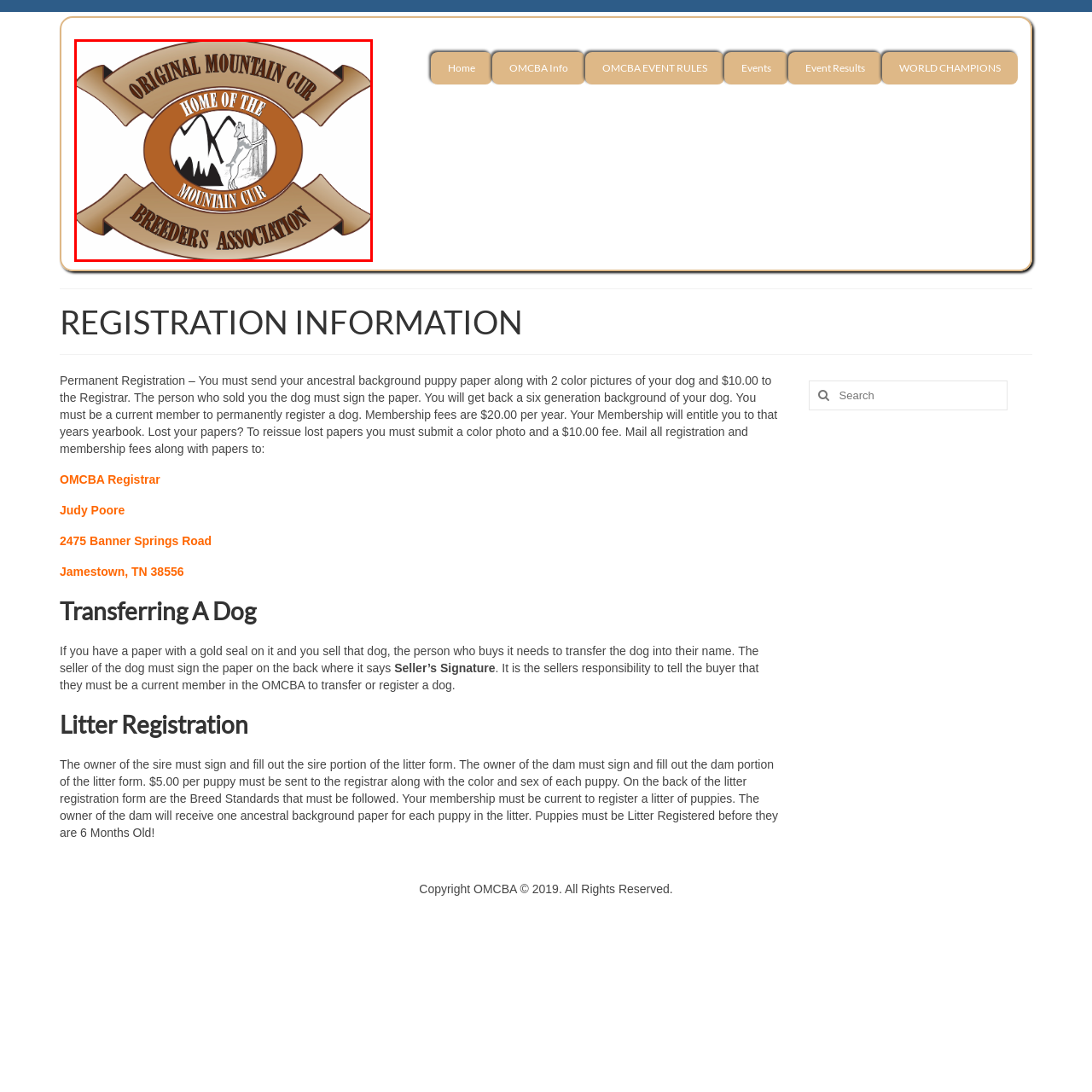Direct your attention to the image within the red boundary, What is the purpose of the organization?
 Respond with a single word or phrase.

Breeding